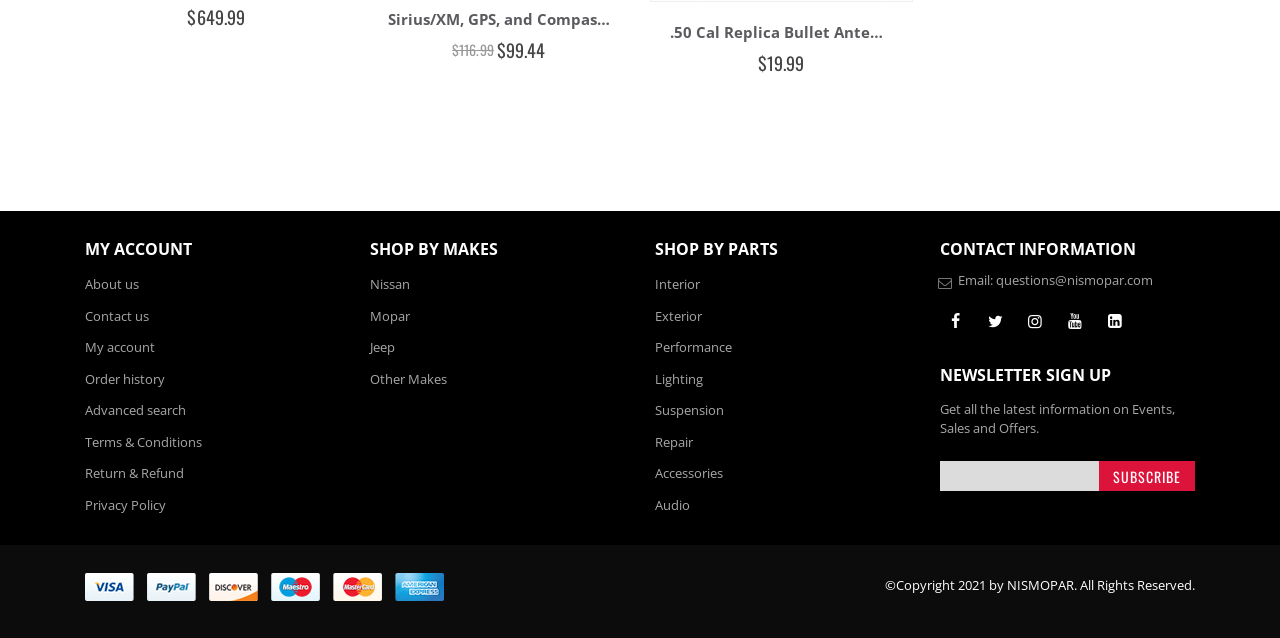How many links are available under 'SHOP BY MAKES'?
Based on the screenshot, answer the question with a single word or phrase.

4